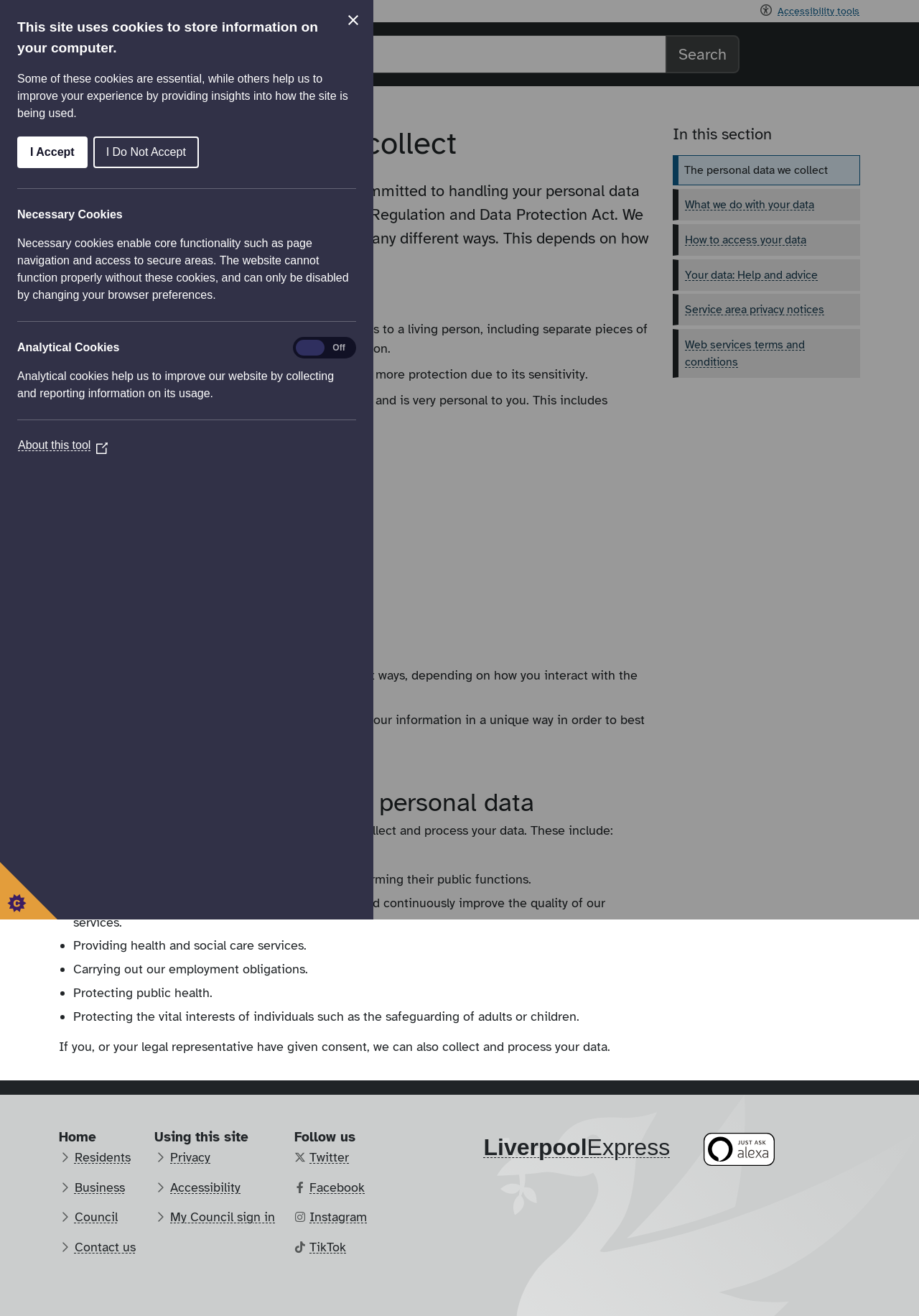Please determine the bounding box coordinates of the clickable area required to carry out the following instruction: "Go to Home". The coordinates must be four float numbers between 0 and 1, represented as [left, top, right, bottom].

[0.055, 0.858, 0.159, 0.962]